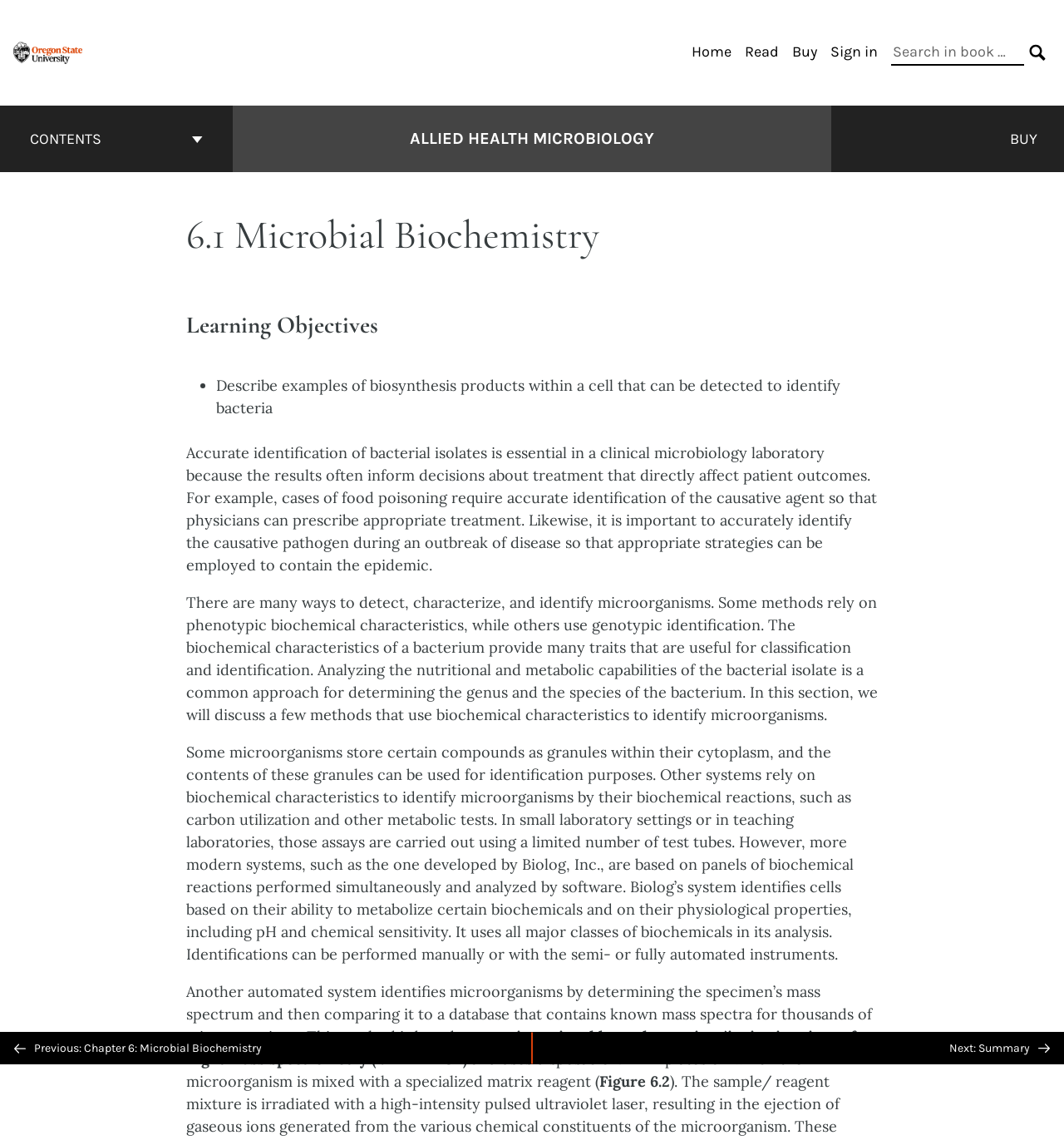Answer in one word or a short phrase: 
What is the purpose of the search box?

Search in book